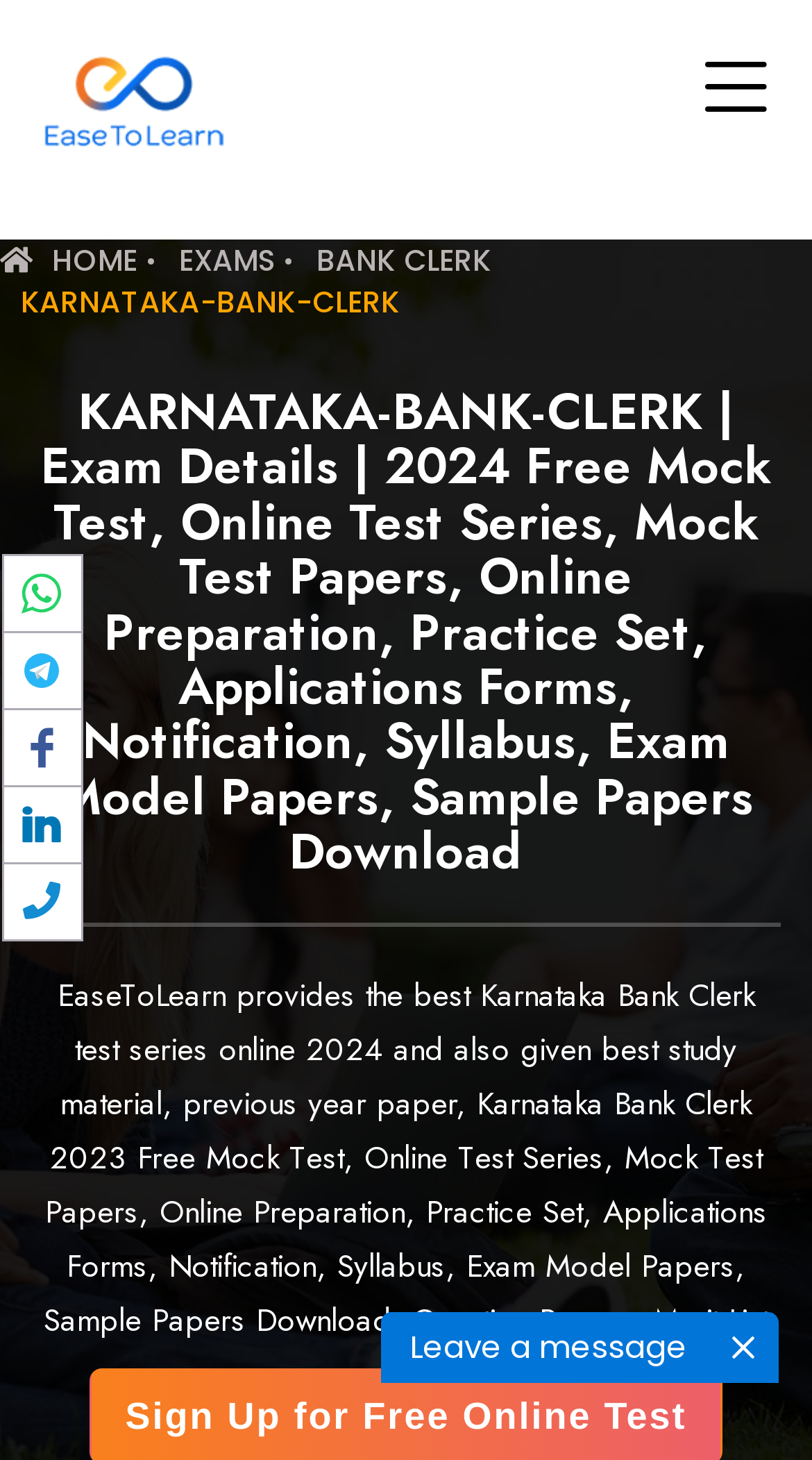What is the purpose of the 'Leave a message' text?
Using the image as a reference, deliver a detailed and thorough answer to the question.

The 'Leave a message' text is likely a call-to-action to contact the website, possibly to provide feedback or ask a question. It is accompanied by an image, suggesting that it may be a contact form or a link to a messaging service.